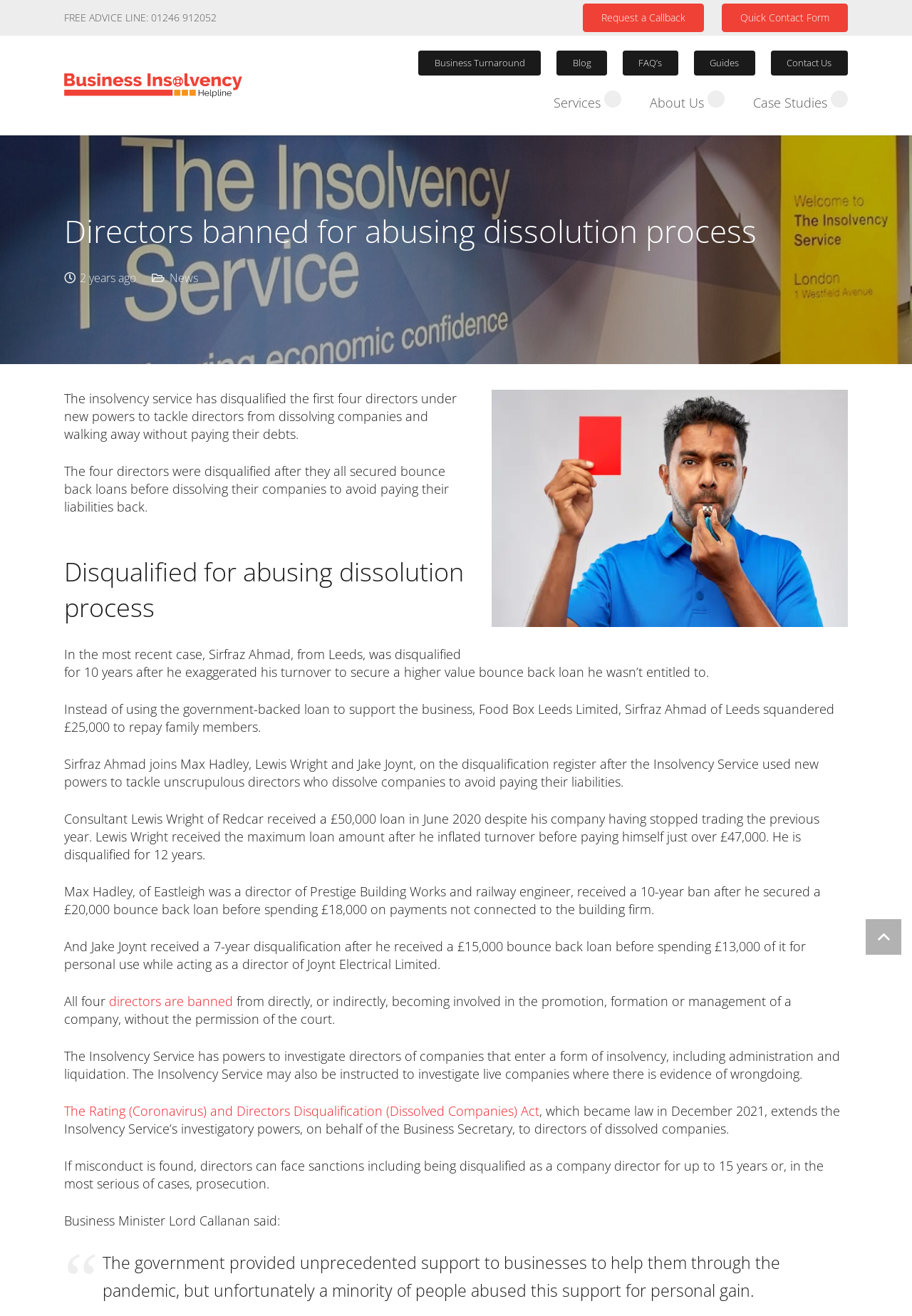Provide the bounding box coordinates for the area that should be clicked to complete the instruction: "Go back to top".

[0.949, 0.698, 0.988, 0.726]